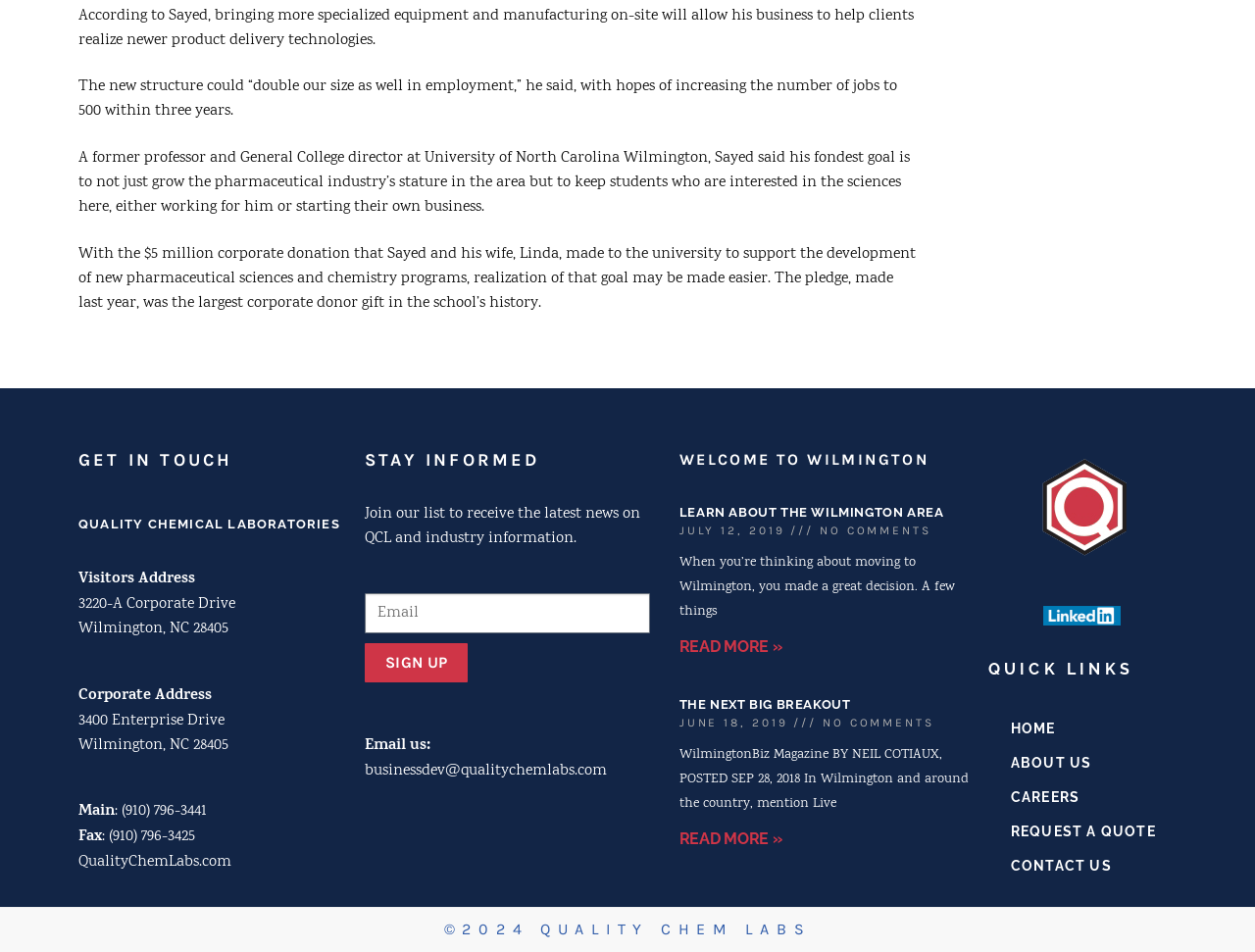Identify the bounding box coordinates of the section to be clicked to complete the task described by the following instruction: "Contact us". The coordinates should be four float numbers between 0 and 1, formatted as [left, top, right, bottom].

[0.787, 0.892, 0.904, 0.928]